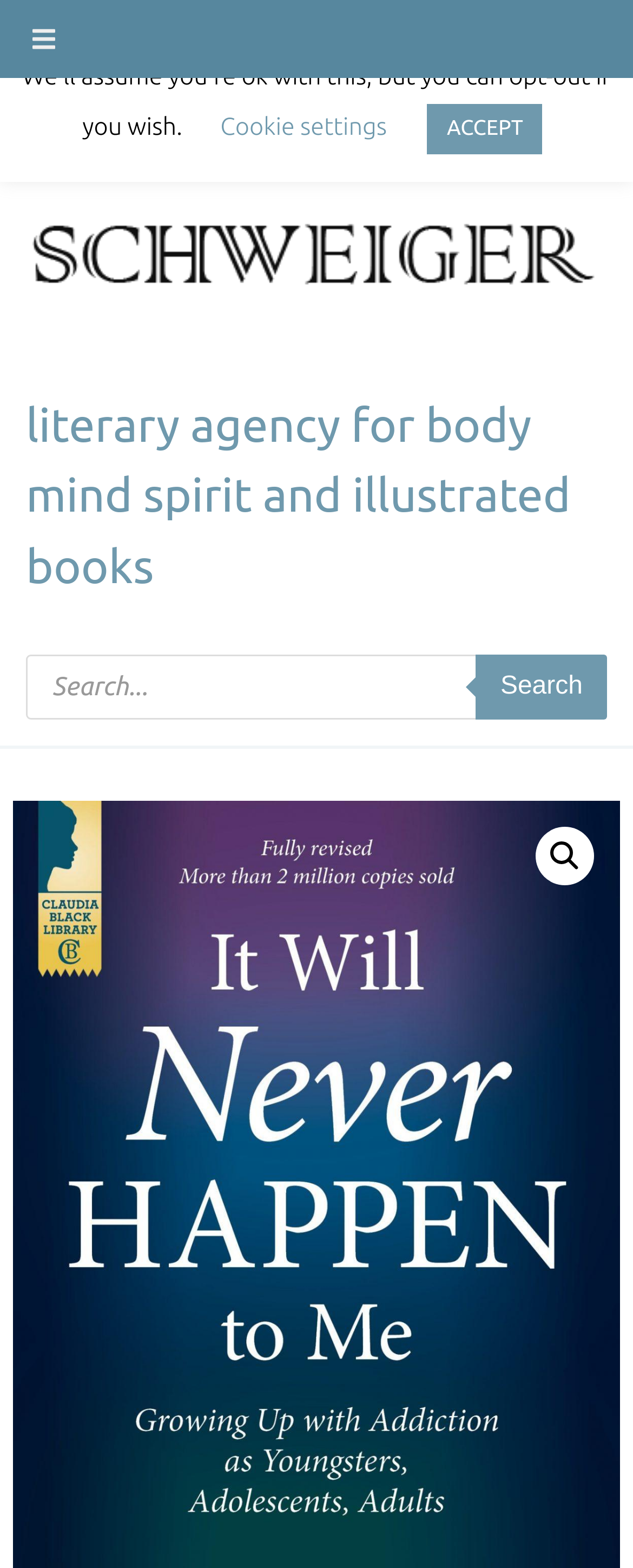Please provide a detailed answer to the question below by examining the image:
What is the icon on the top right corner?

The link element with the text '' has a bounding box coordinate that suggests it is located on the top right corner of the webpage, and the icon is commonly used to represent search functionality, so I infer that it is a magnifying glass icon.